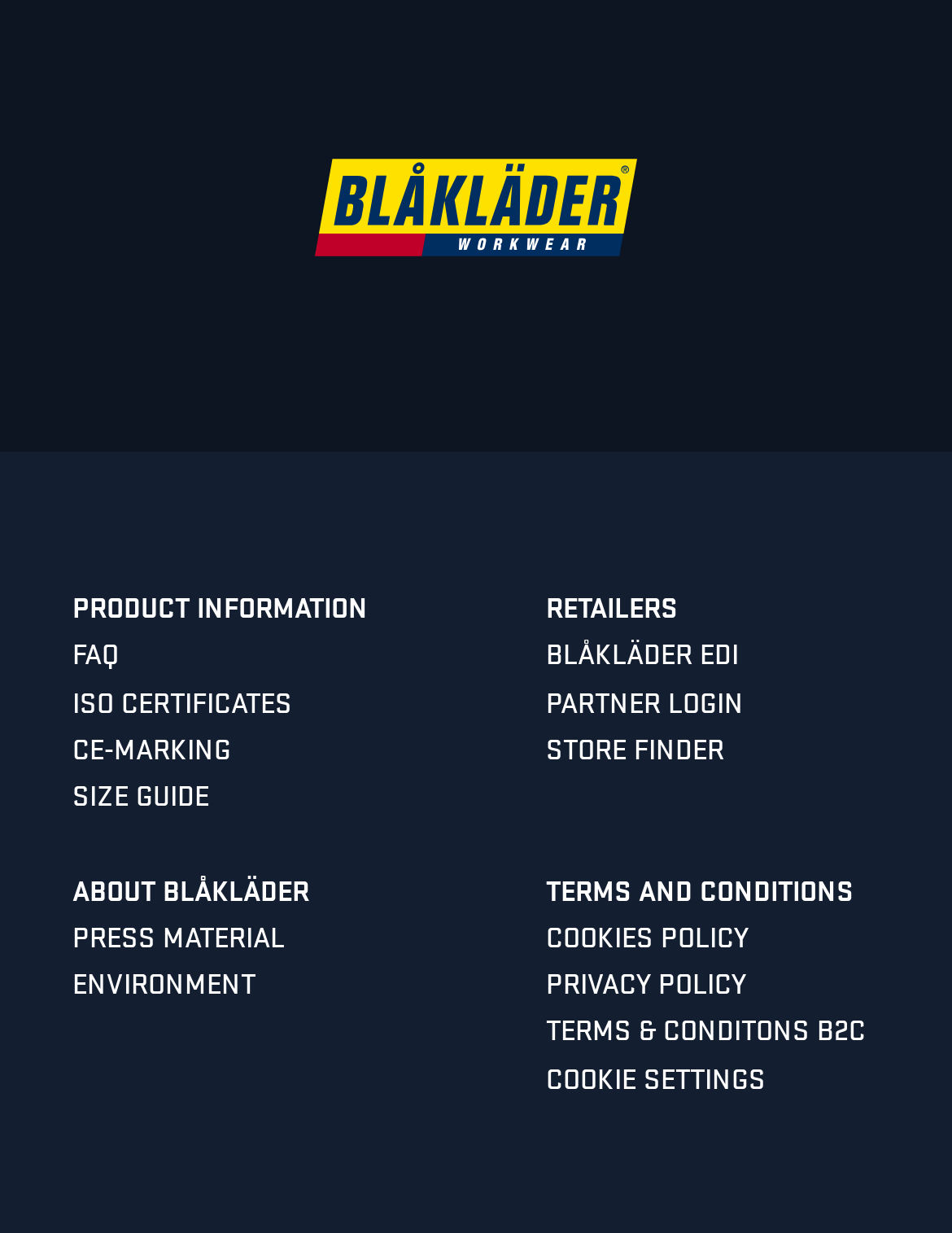Is there a section for press materials?
Can you give a detailed and elaborate answer to the question?

The link 'PRESS MATERIAL' indicates that there is a section for press materials on the webpage, which suggests that the company provides resources for media and press.